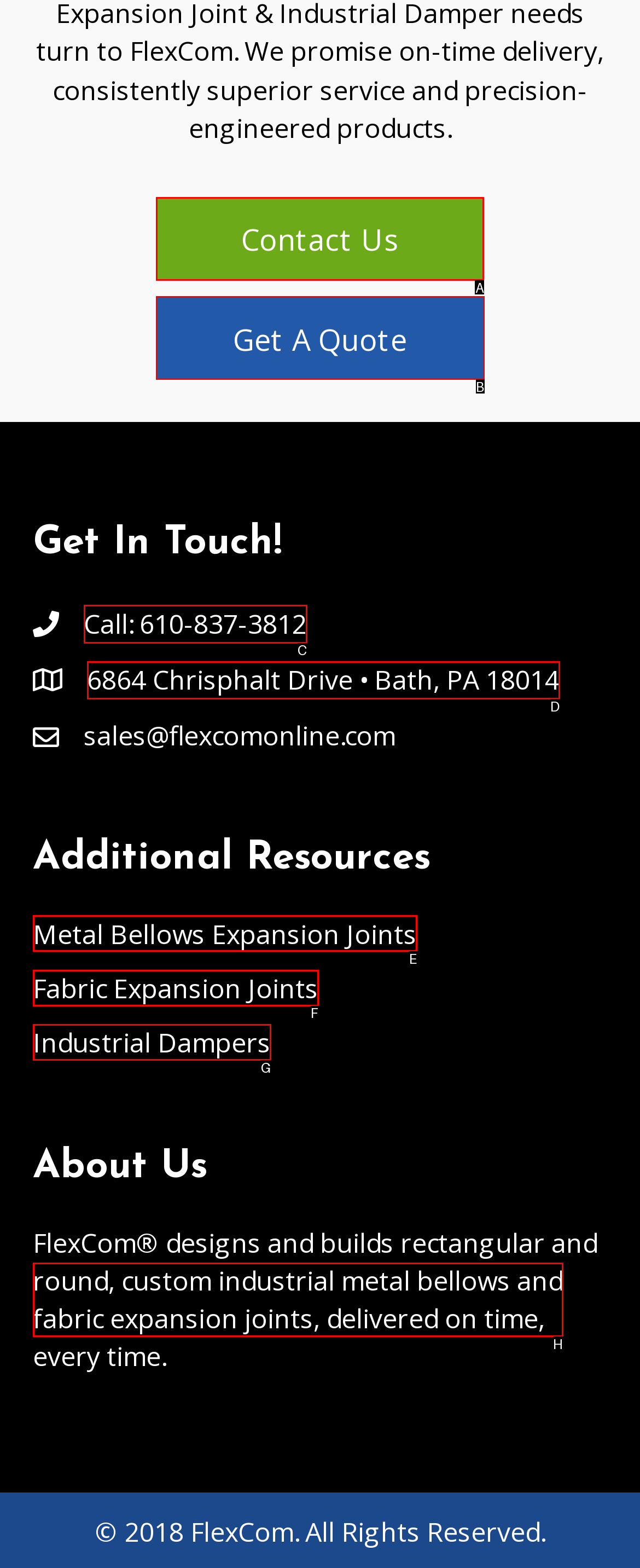Select the letter of the option that should be clicked to achieve the specified task: Click the 'Contact Us' button. Respond with just the letter.

A